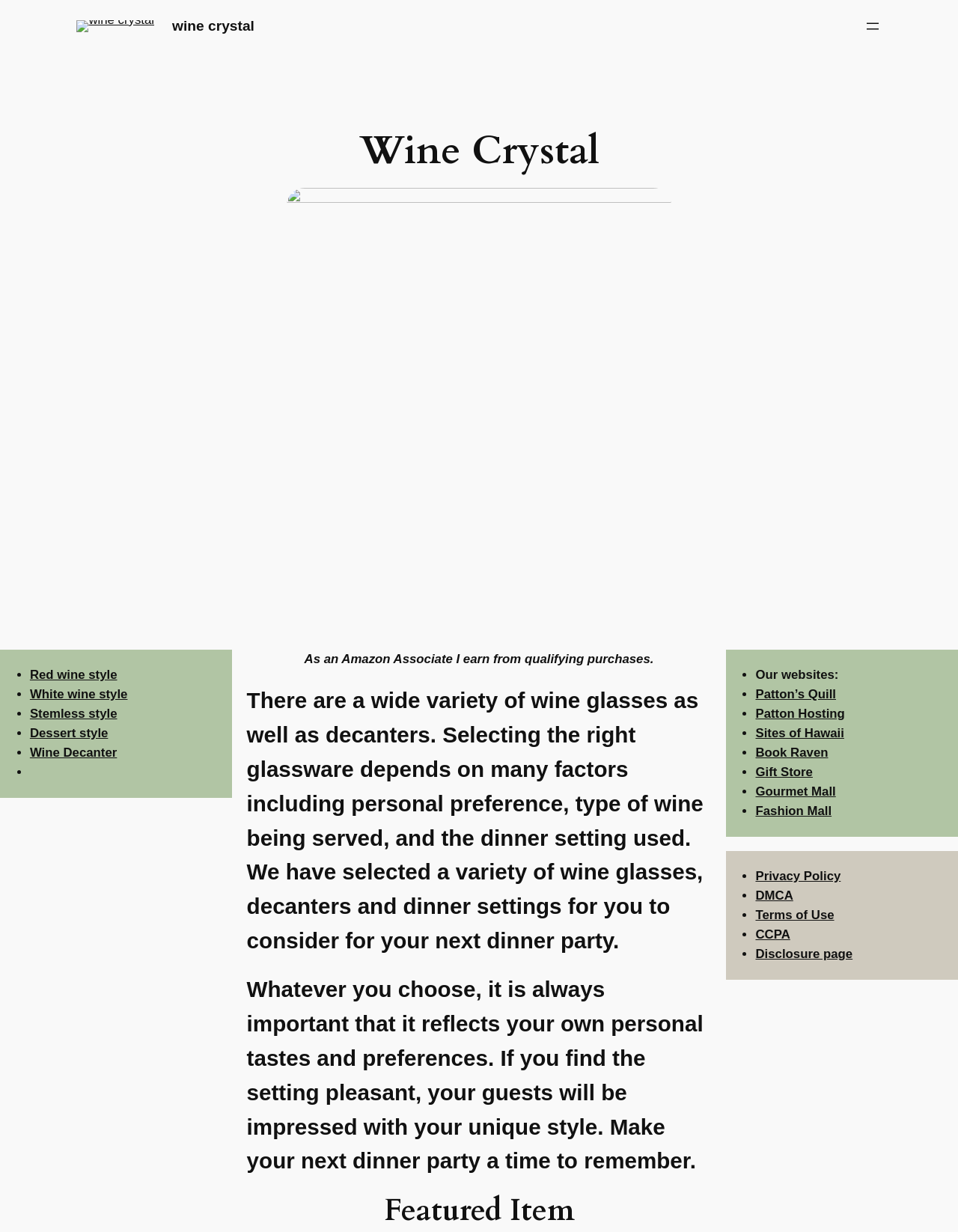Can you find the bounding box coordinates for the element to click on to achieve the instruction: "Read the 'Privacy Policy'"?

[0.789, 0.706, 0.878, 0.717]